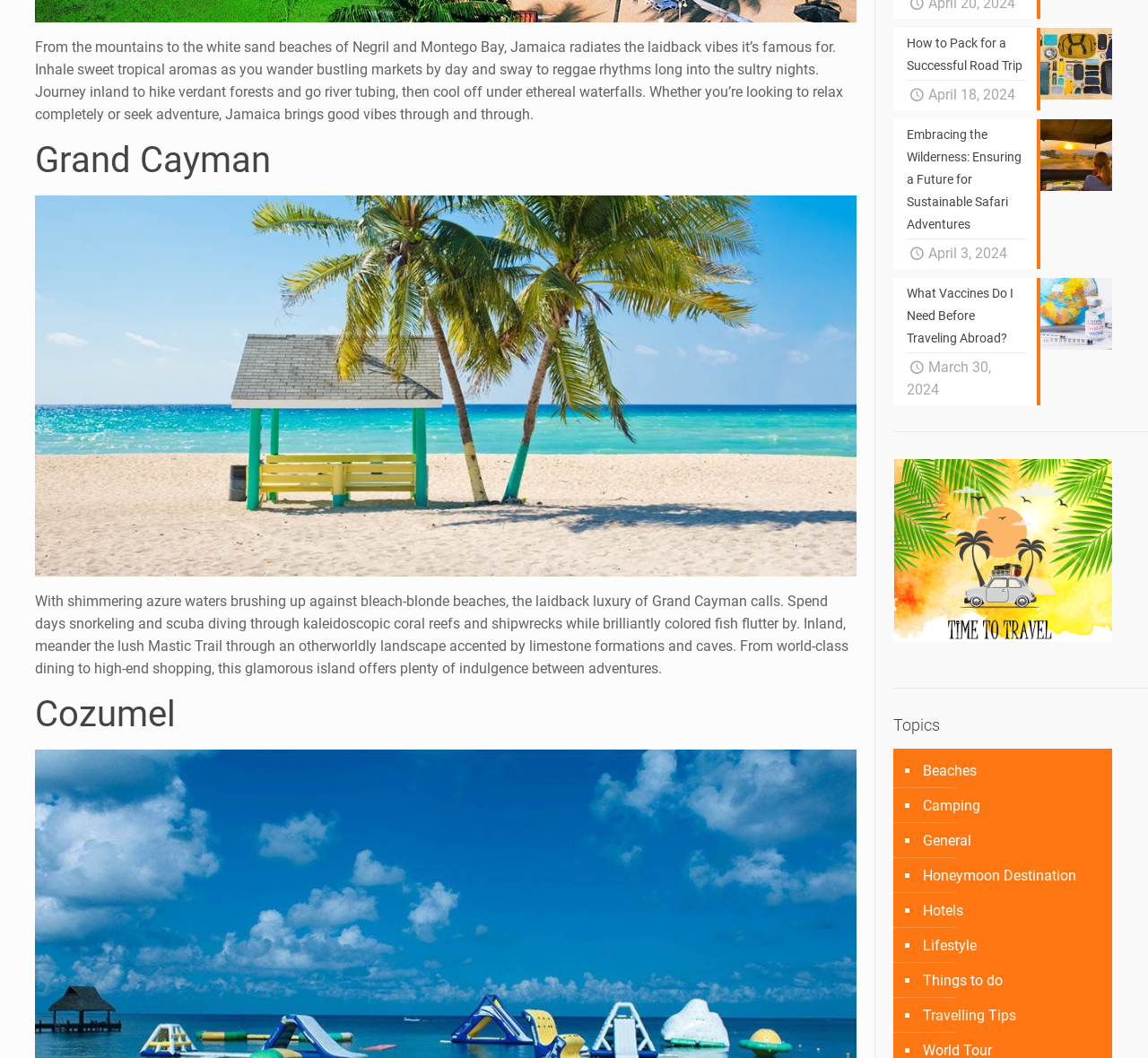Given the description Lifestyle, predict the bounding box coordinates of the UI element. Ensure the coordinates are in the format (top-left x, top-left y, bottom-right x, bottom-right y) and all values are between 0 and 1.

[0.801, 0.877, 0.961, 0.91]